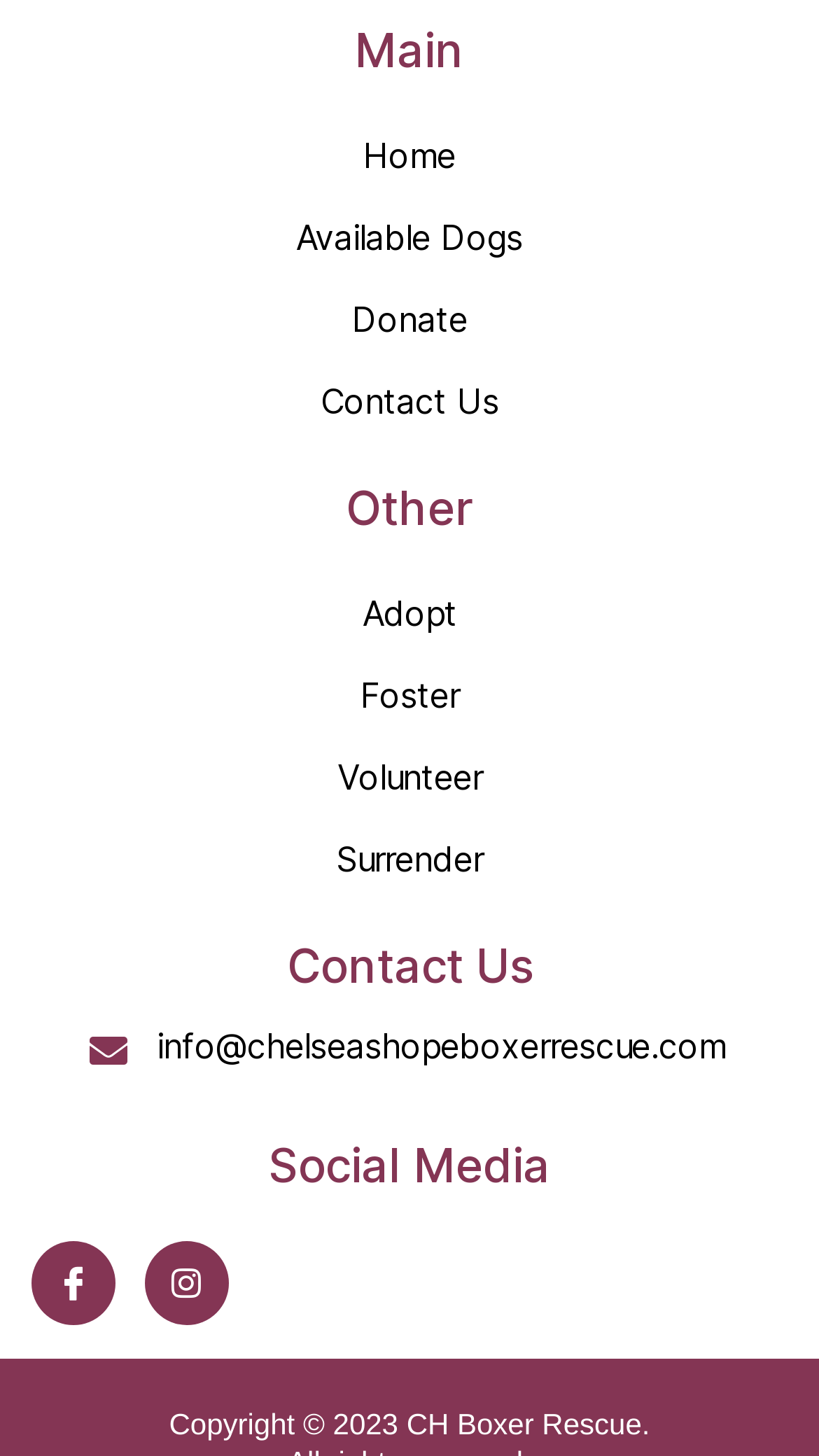Identify the bounding box coordinates of the specific part of the webpage to click to complete this instruction: "make a donation".

[0.026, 0.192, 0.974, 0.248]